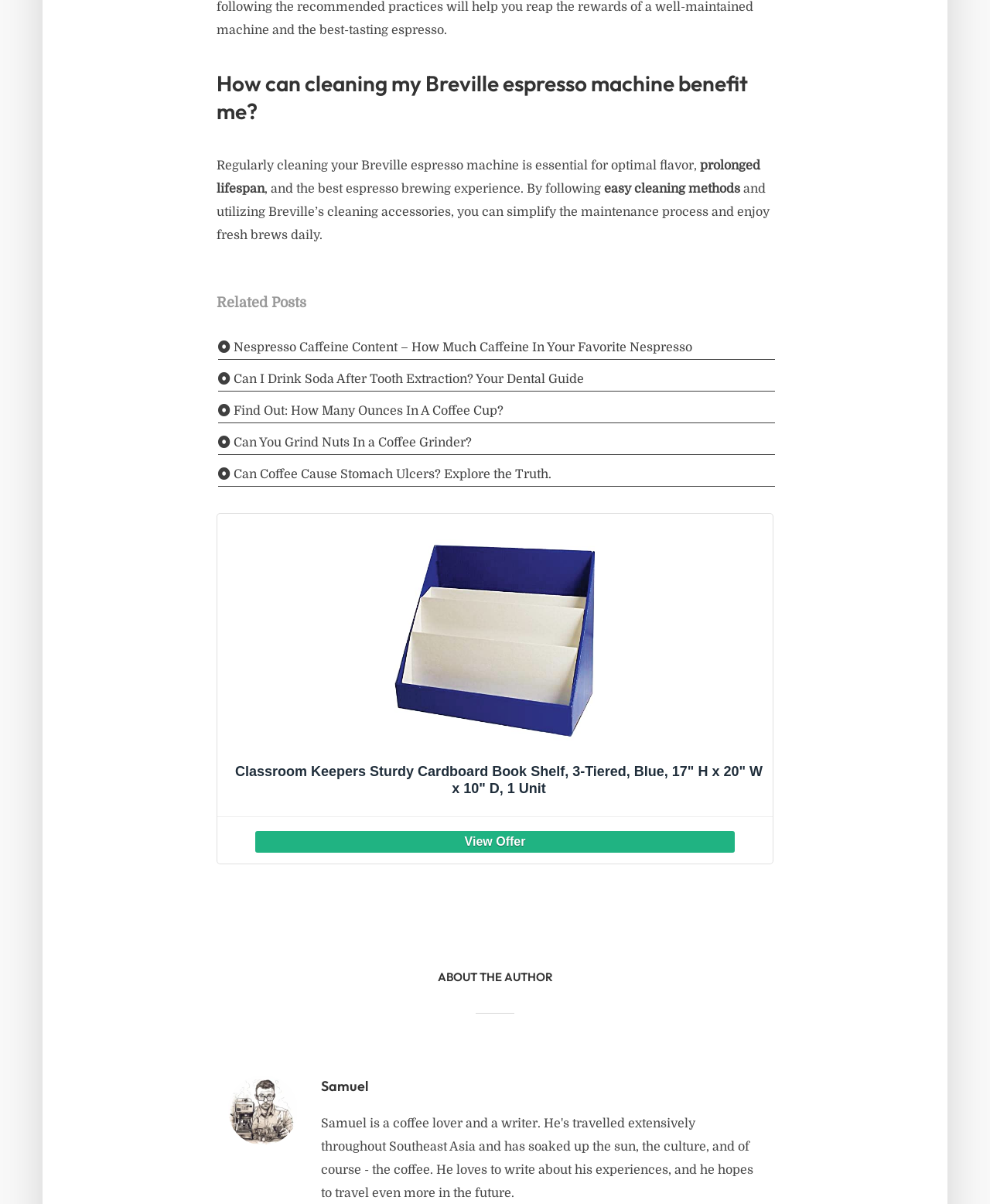What is the main topic of this webpage?
Please give a detailed and elaborate explanation in response to the question.

The main topic of this webpage is about the benefits of cleaning Breville espresso machine, which is evident from the heading 'How can cleaning my Breville espresso machine benefit me?' and the subsequent text that explains the importance of regular cleaning for optimal flavor, prolonged lifespan, and the best espresso brewing experience.